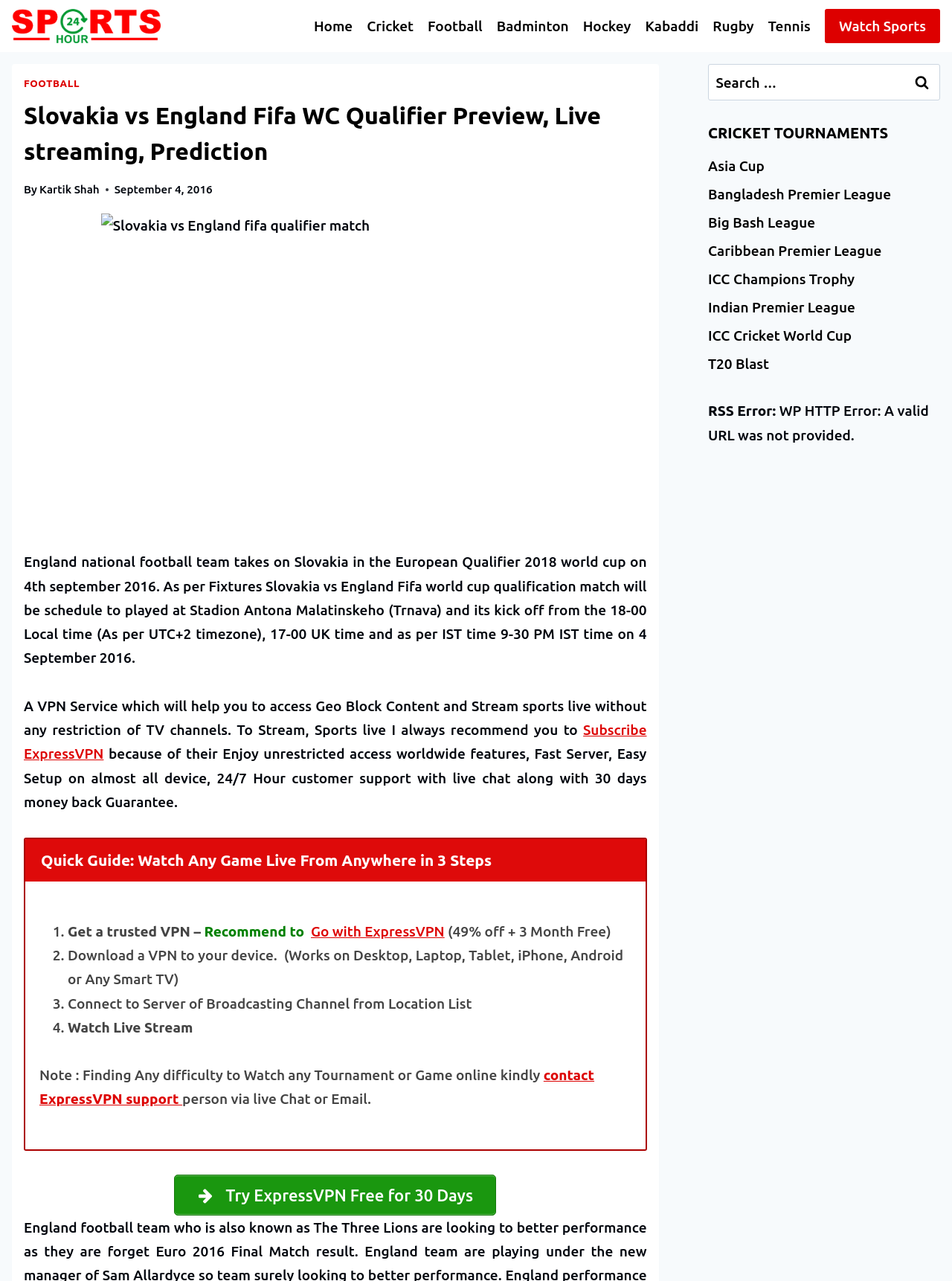Please find and report the bounding box coordinates of the element to click in order to perform the following action: "Search for something". The coordinates should be expressed as four float numbers between 0 and 1, in the format [left, top, right, bottom].

[0.744, 0.05, 0.988, 0.079]